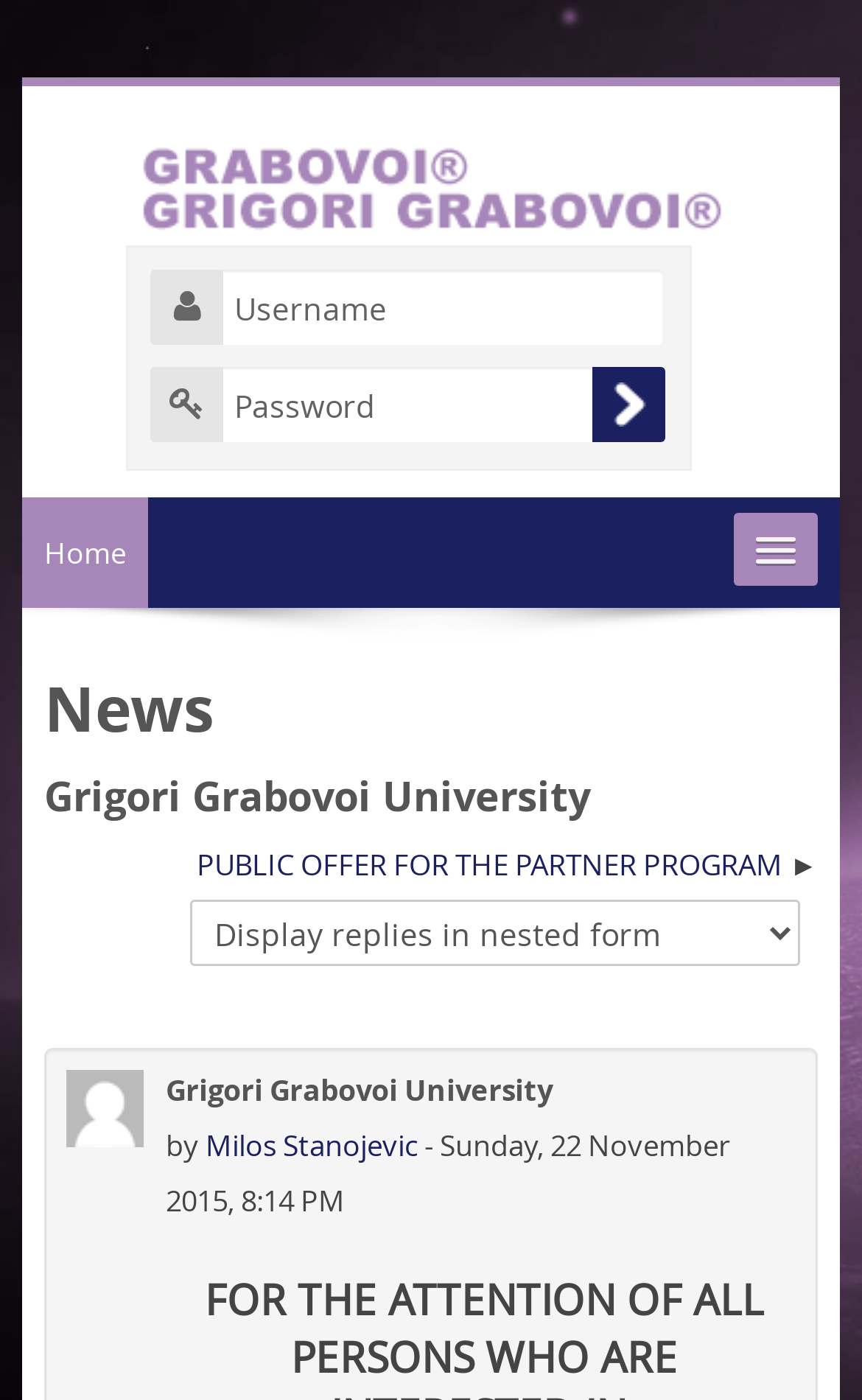Locate the bounding box coordinates of the clickable area to execute the instruction: "Enter username". Provide the coordinates as four float numbers between 0 and 1, represented as [left, top, right, bottom].

[0.174, 0.193, 0.769, 0.246]